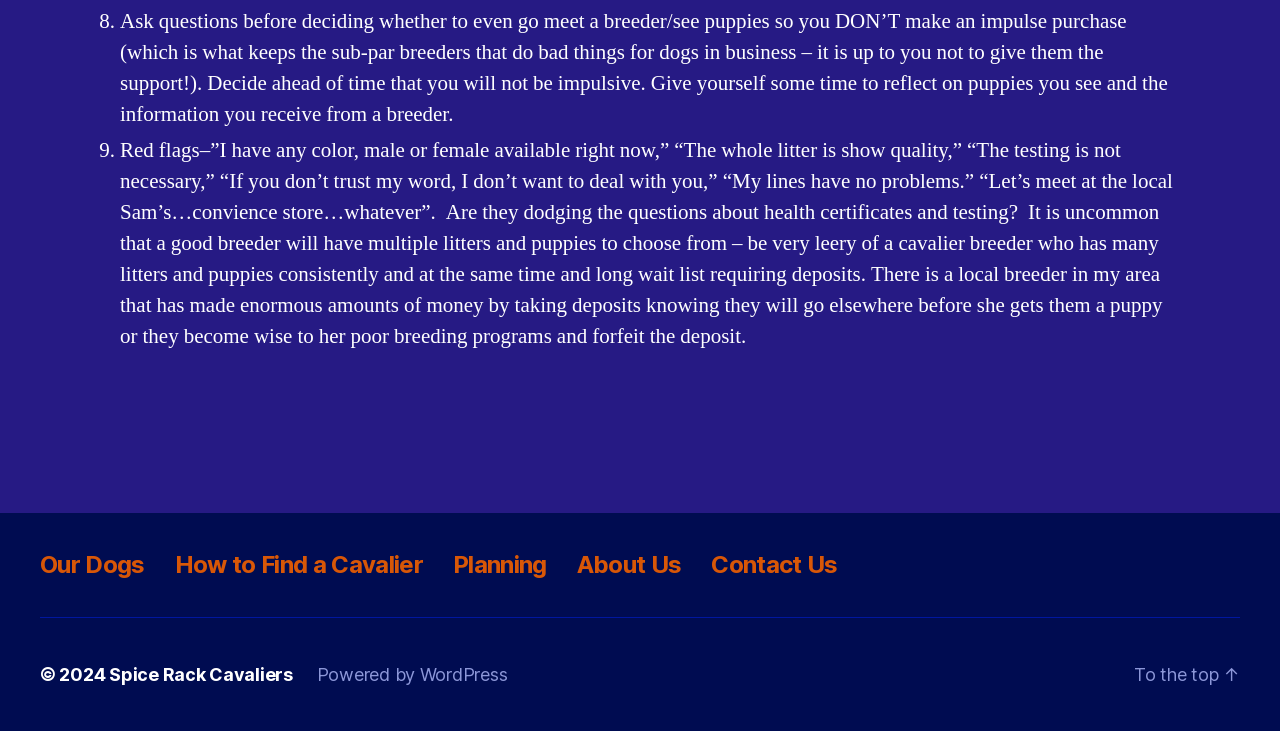What is the breeder's goal?
Kindly offer a detailed explanation using the data available in the image.

Based on the text, it seems that the breeder's goal is to make money, as they take deposits knowing they will go elsewhere before getting a puppy or the buyer becomes wise to their poor breeding programs and forfeits the deposit.